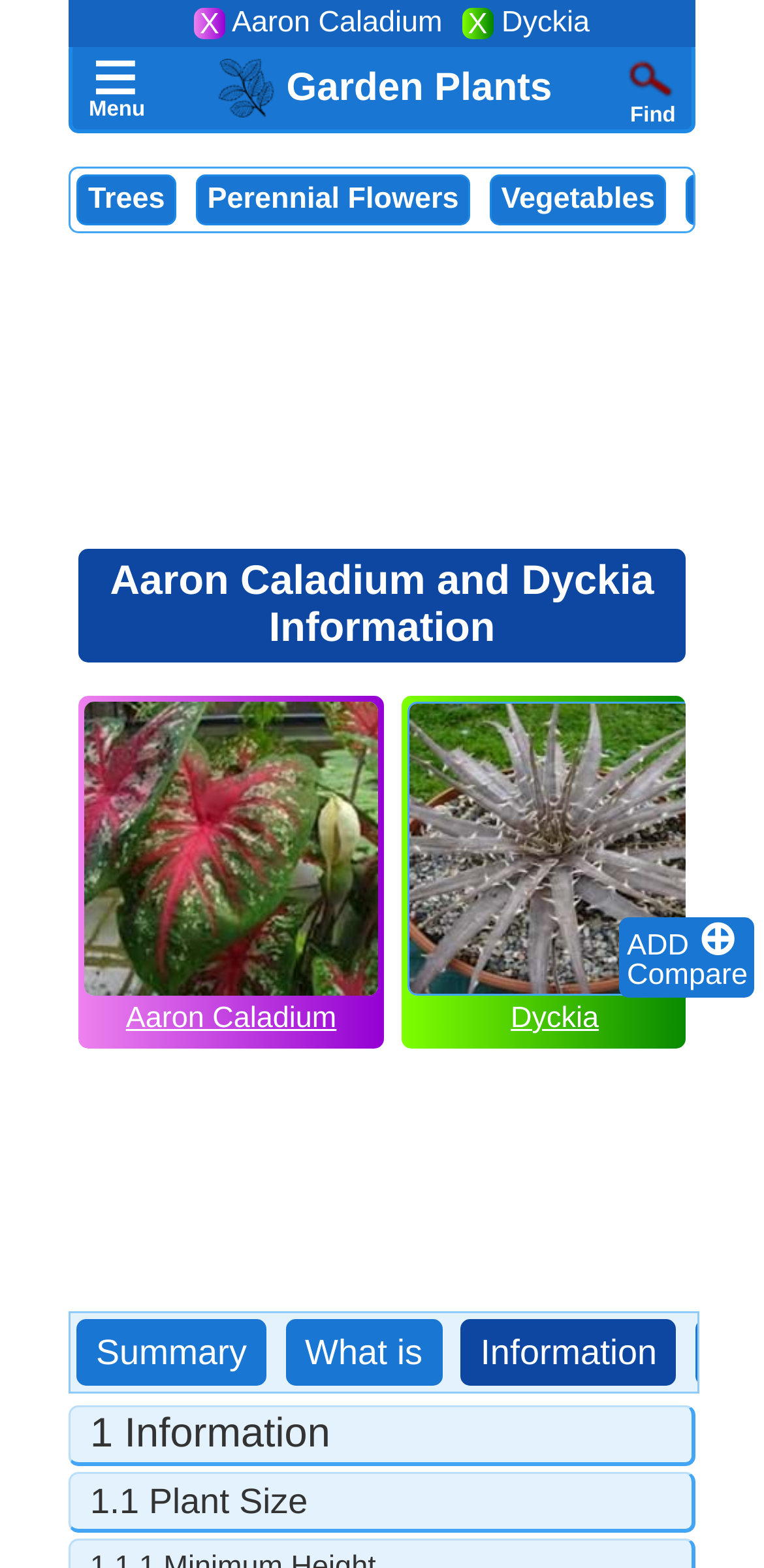Determine the bounding box coordinates of the clickable element necessary to fulfill the instruction: "Compare Aaron Caladium and Dyckia". Provide the coordinates as four float numbers within the 0 to 1 range, i.e., [left, top, right, bottom].

[0.821, 0.611, 0.979, 0.632]